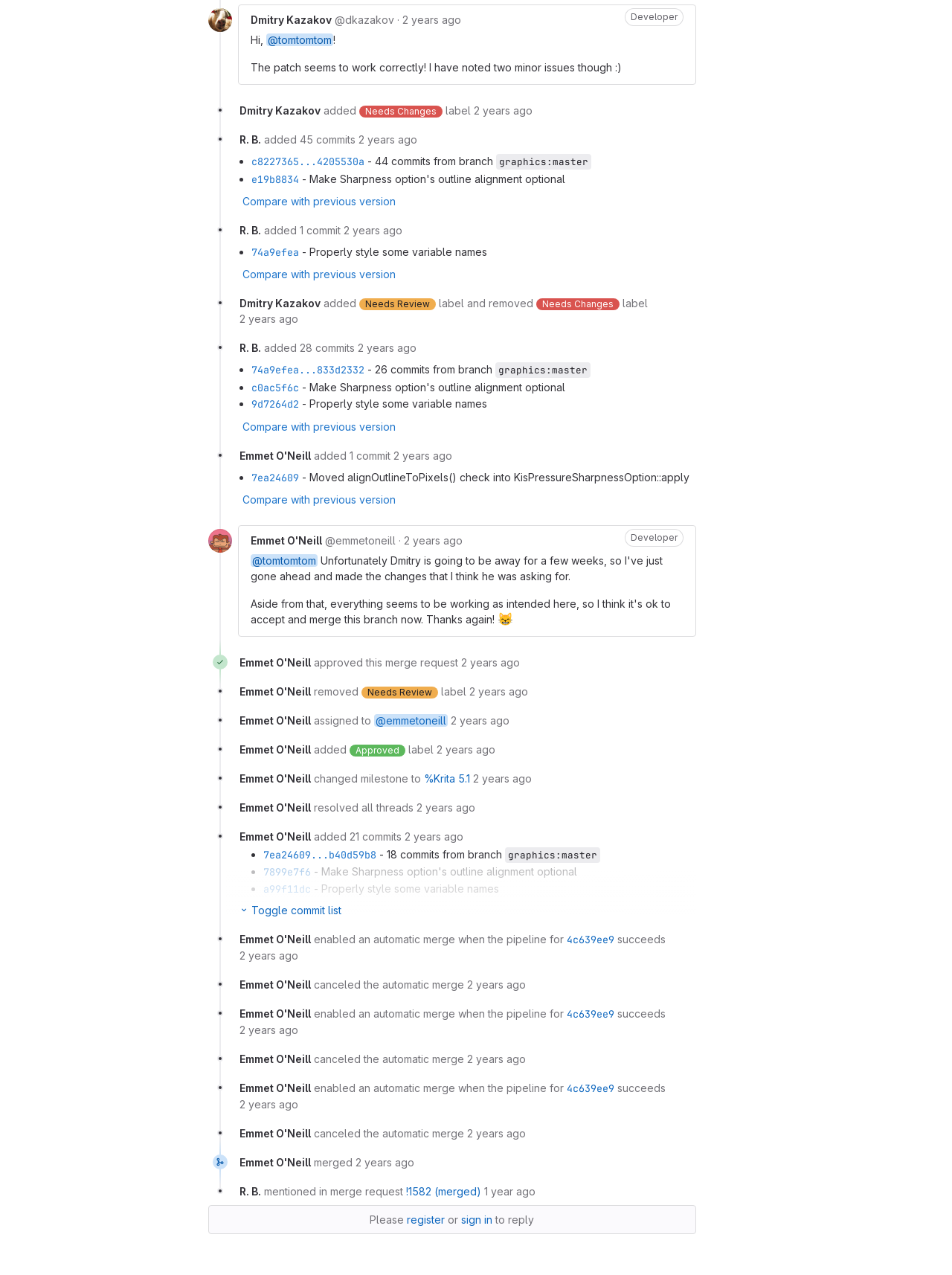What is the timestamp of the comment 'Hi, !'
Please ensure your answer to the question is detailed and covers all necessary aspects.

I found the StaticText element with the text 'Hi, !' and then looked for the nearby time element to determine the timestamp.